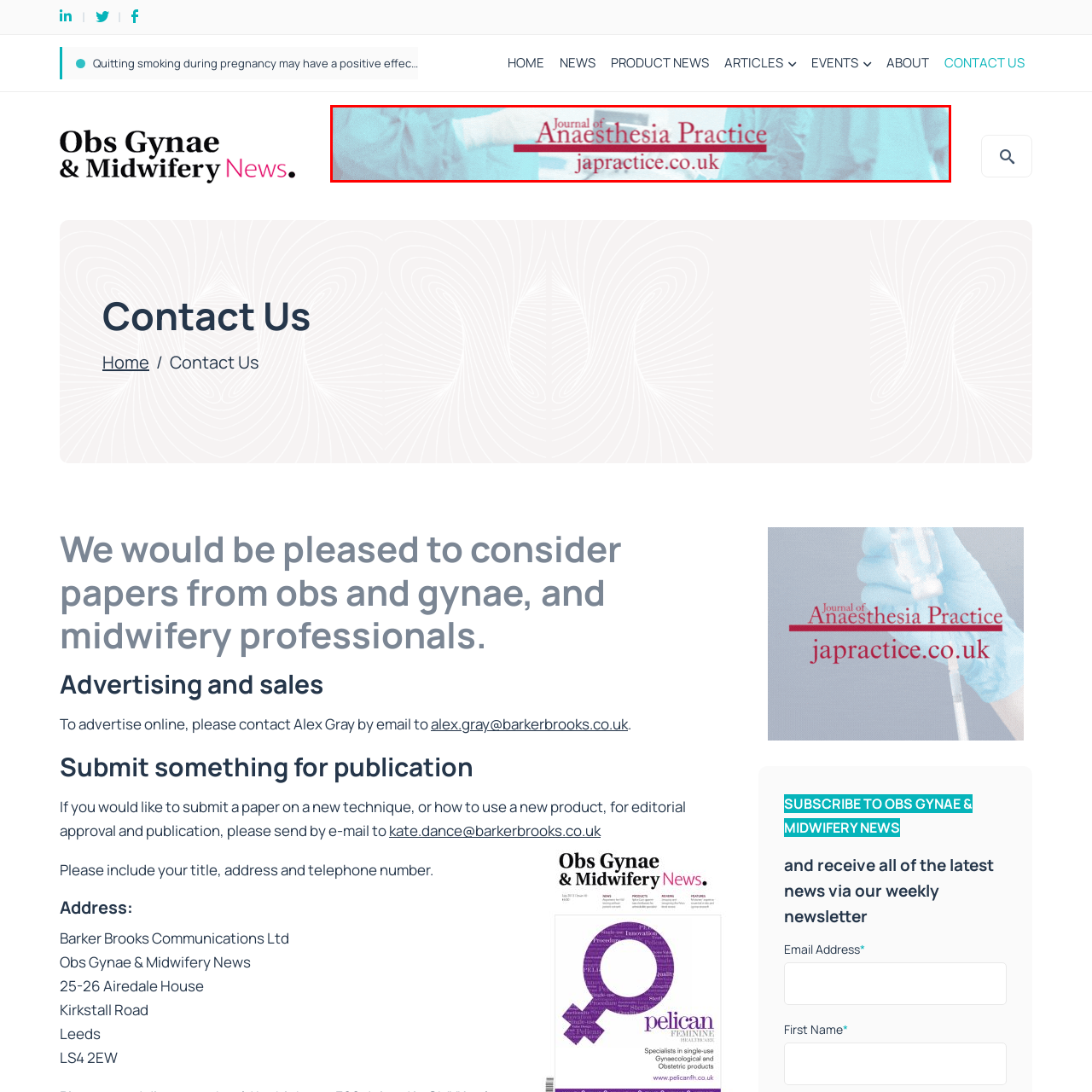Provide an in-depth description of the scene highlighted by the red boundary in the image.

The image presents a banner for the "Journal of Anaesthesia Practice," featuring the journal's name prominently displayed in a sophisticated font. The background includes a subtle illustration of medical professionals in action, highlighting the theme of anaesthesia practice. Below the journal name, the website link "japractice.co.uk" invites viewers to explore further information and resources related to the publication. This animated banner likely aims to capture the attention of healthcare professionals interested in the latest developments in anaesthesia.